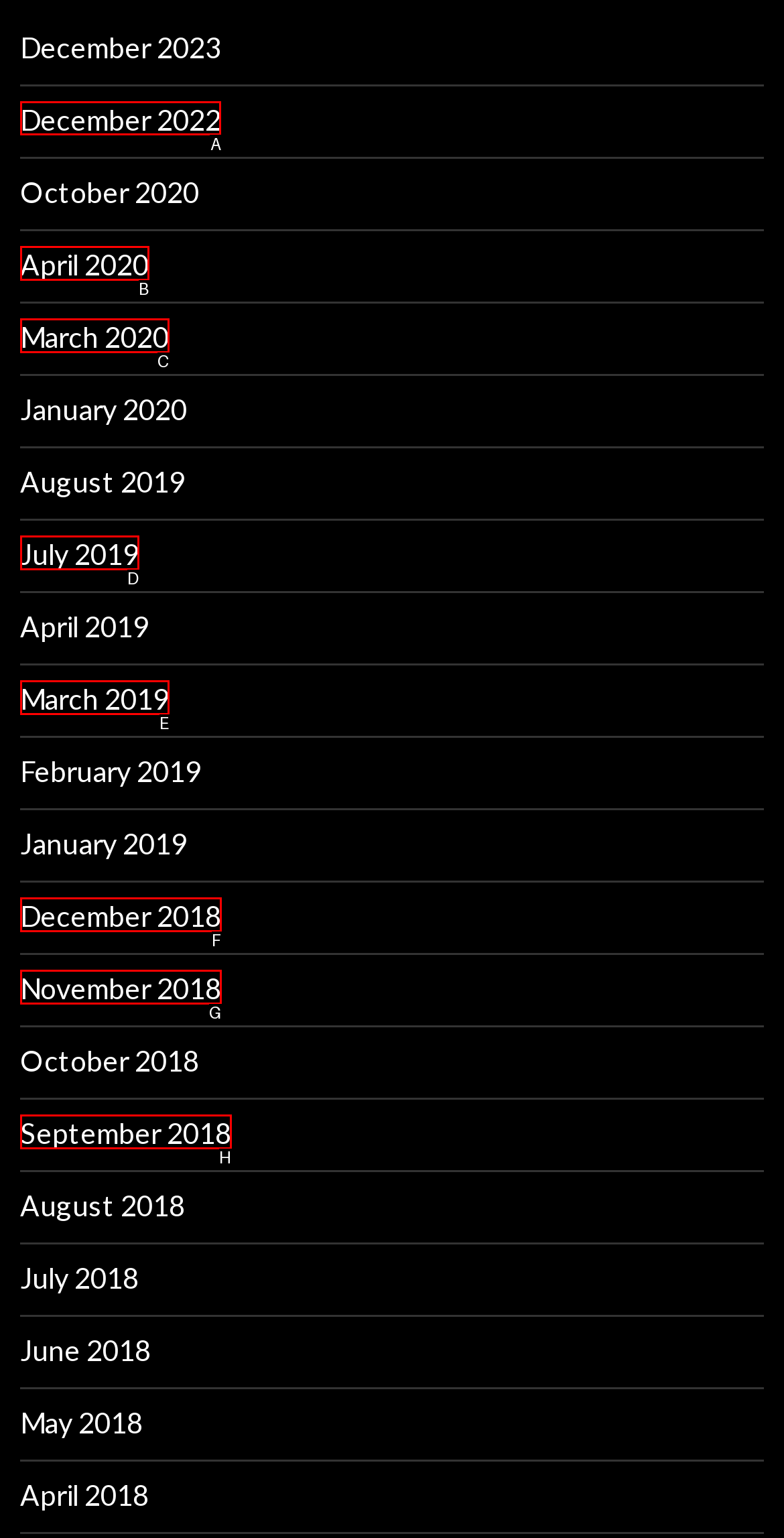Tell me which one HTML element I should click to complete the following task: view December 2022
Answer with the option's letter from the given choices directly.

A